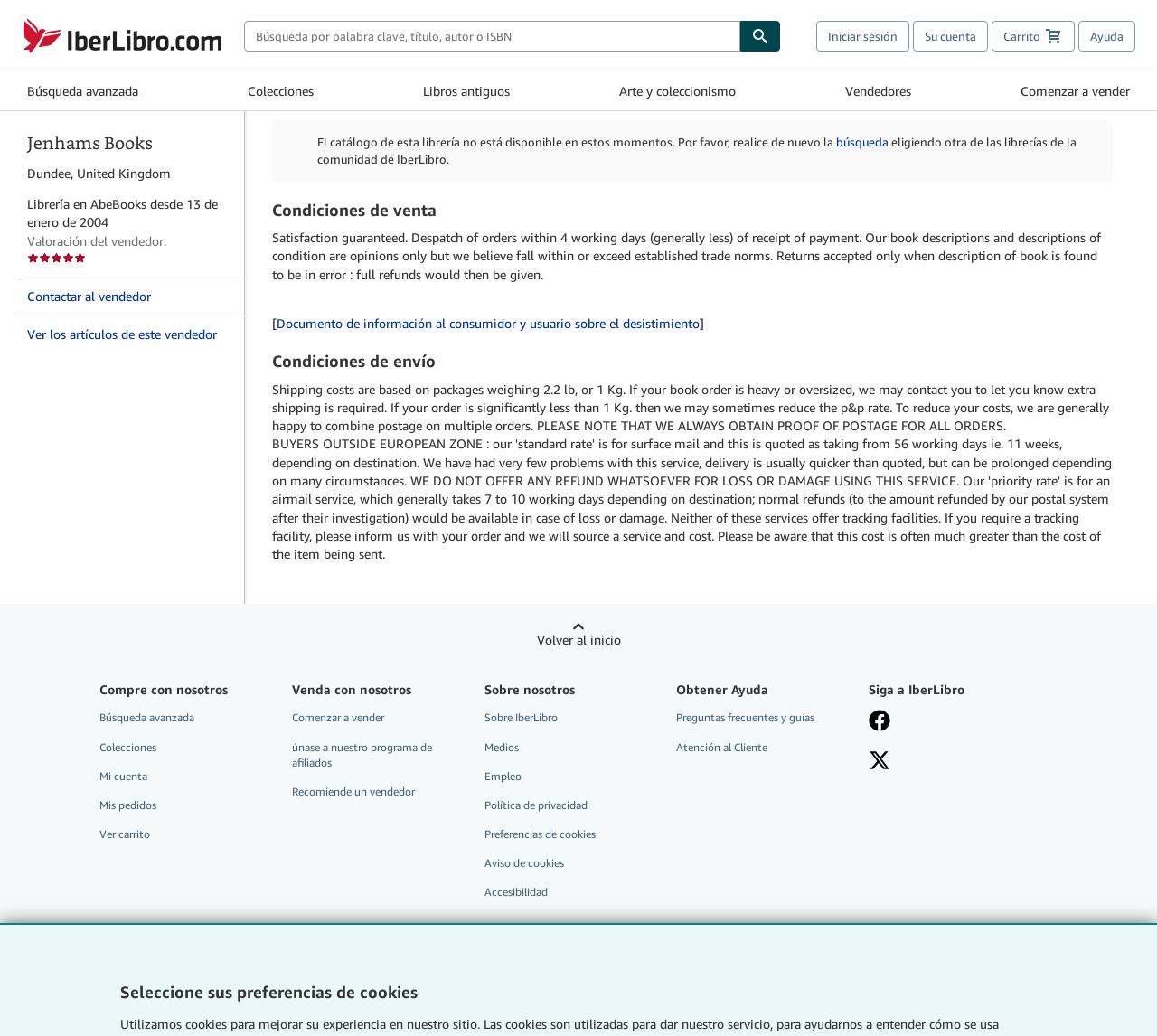Provide a short answer using a single word or phrase for the following question: 
What is the condition for returns?

Description of book is found to be in error